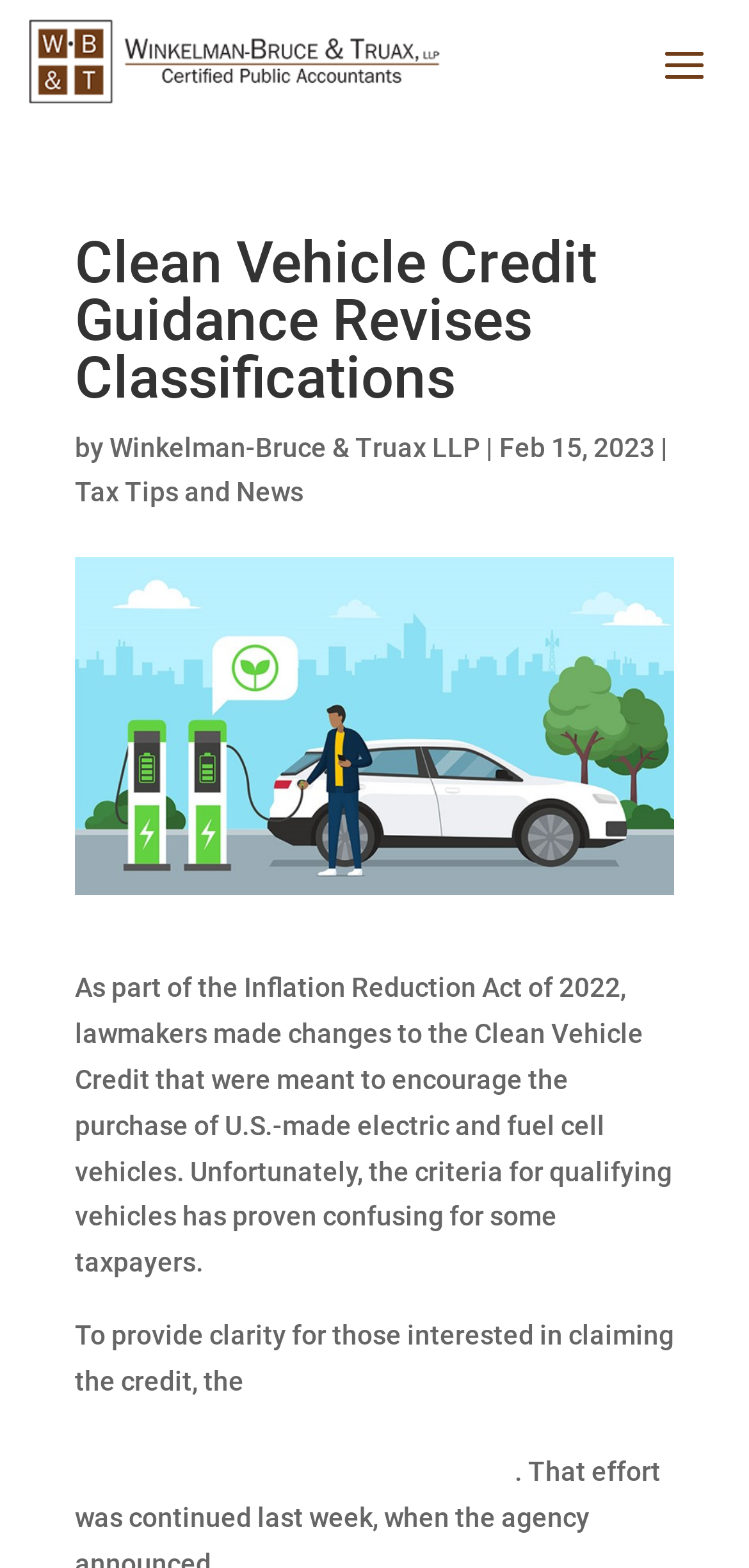Provide the bounding box coordinates of the HTML element this sentence describes: "Winkelman-Bruce & Truax LLP".

[0.146, 0.275, 0.641, 0.295]